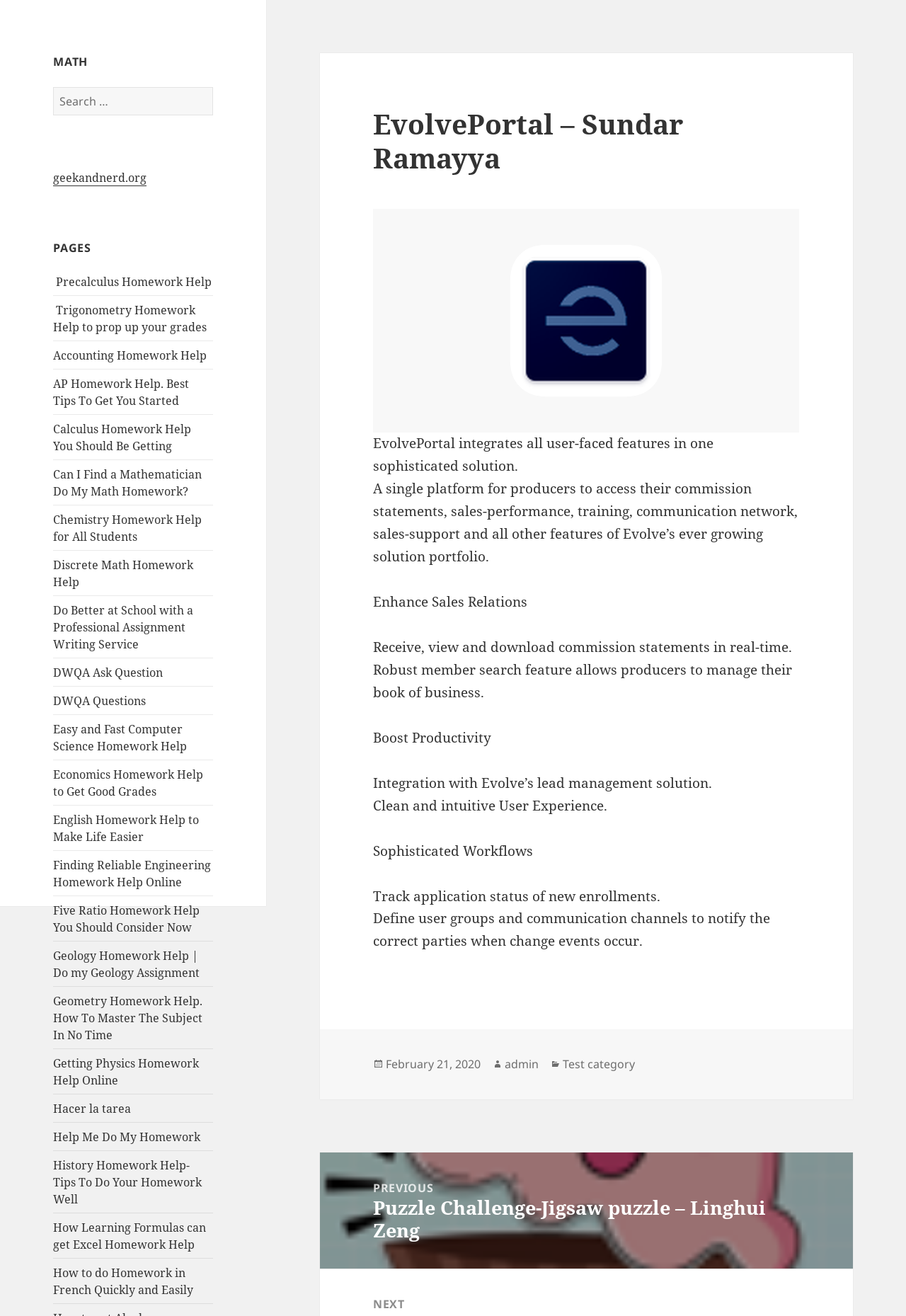What is the main topic of the webpage?
Please utilize the information in the image to give a detailed response to the question.

The webpage has a heading 'MATH' and multiple links related to homework help in various subjects, indicating that the main topic of the webpage is homework help.